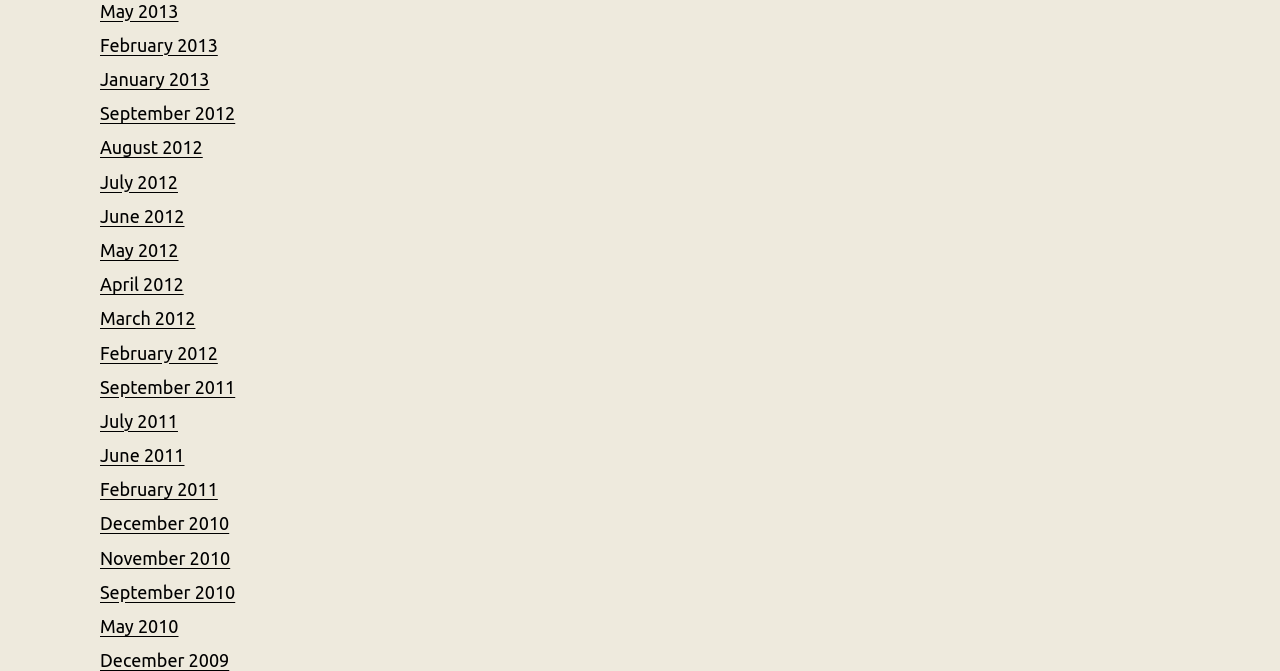Reply to the question with a brief word or phrase: What is the earliest month listed?

December 2009